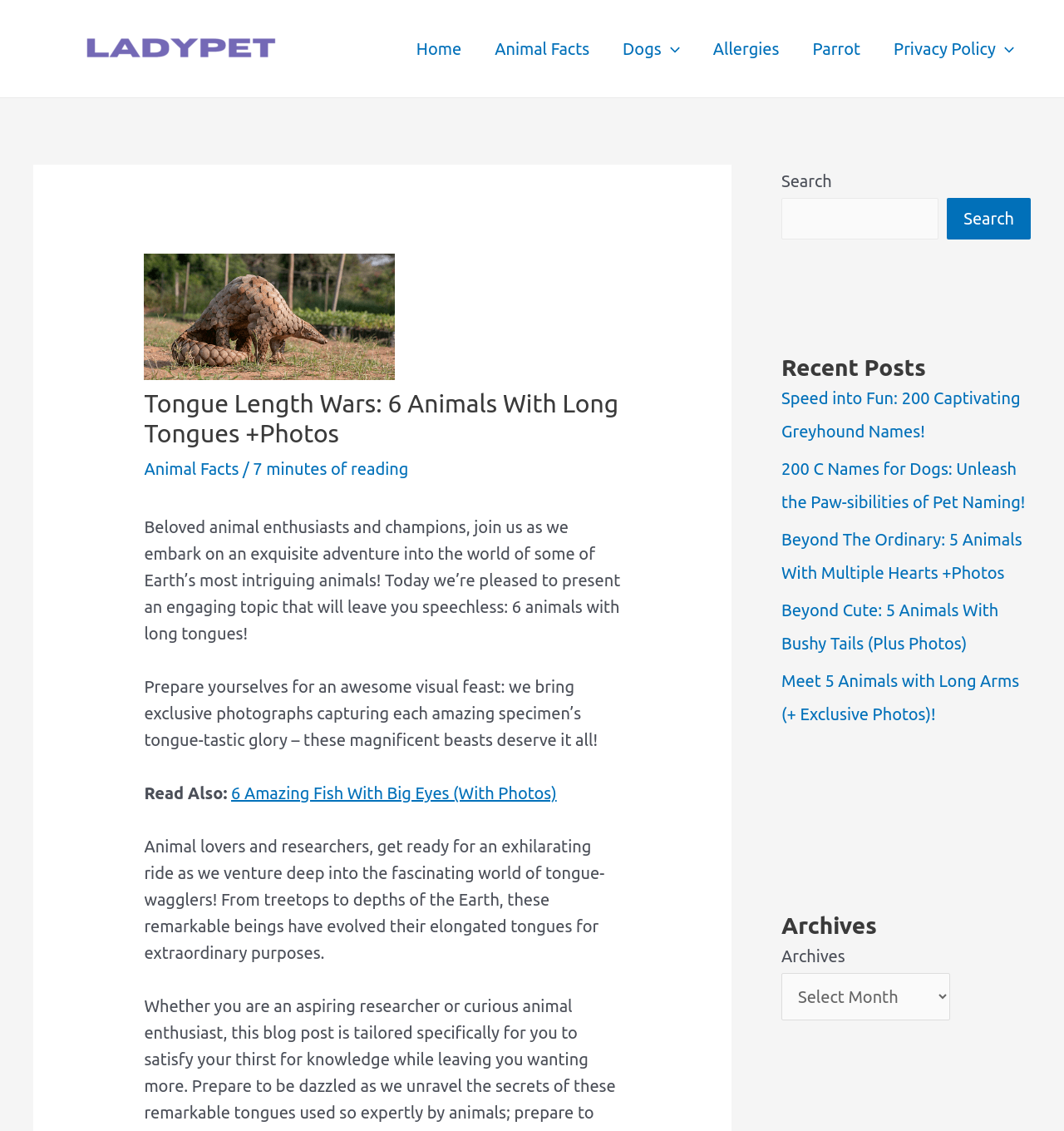Identify the bounding box coordinates of the area that should be clicked in order to complete the given instruction: "Click on the 'Home' link". The bounding box coordinates should be four float numbers between 0 and 1, i.e., [left, top, right, bottom].

[0.376, 0.017, 0.449, 0.069]